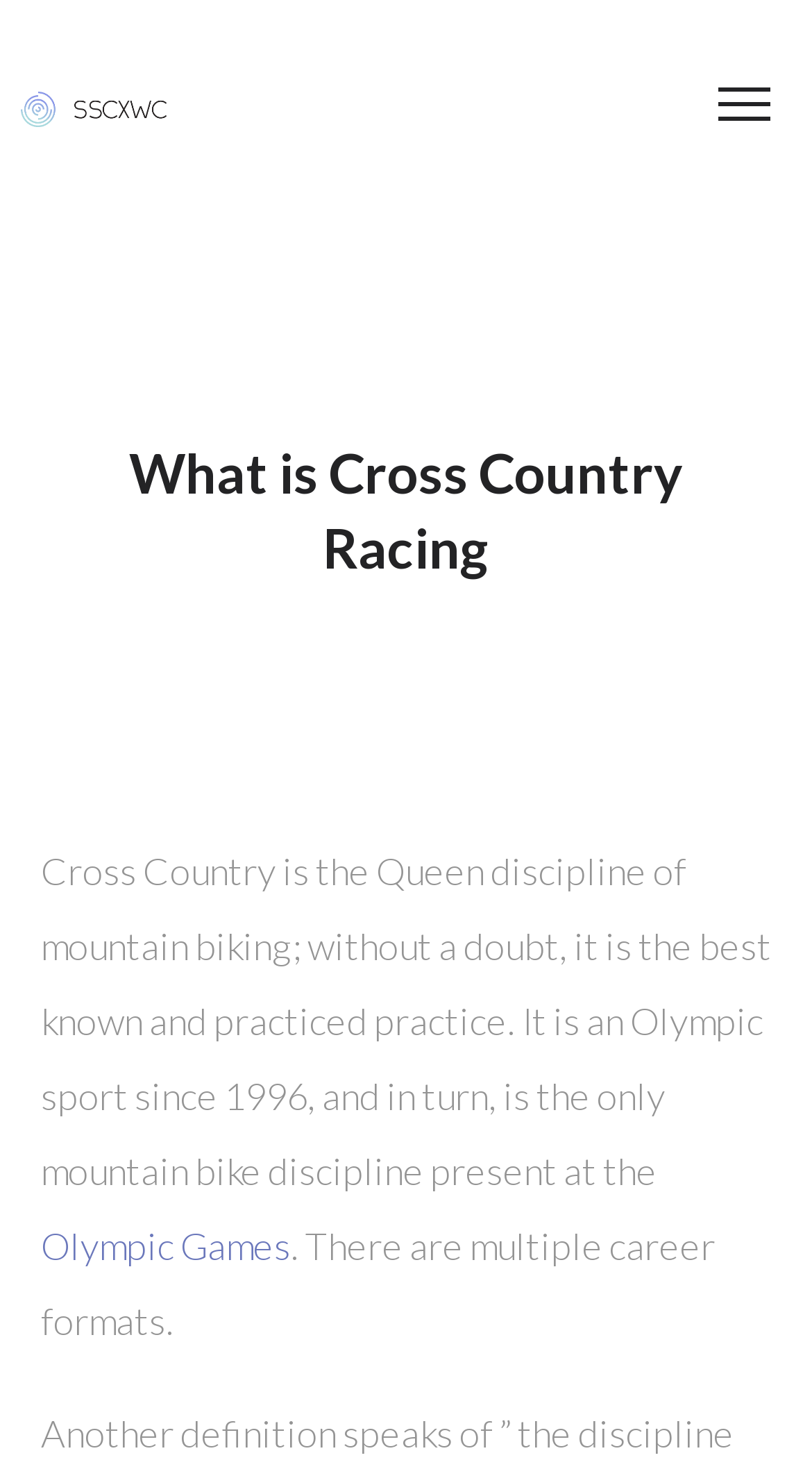How many career formats are there in Cross Country?
Analyze the screenshot and provide a detailed answer to the question.

The question is asking about the number of career formats in Cross Country. From the webpage, we can see that the description mentions 'There are multiple career formats.' Therefore, the answer is 'Multiple'.